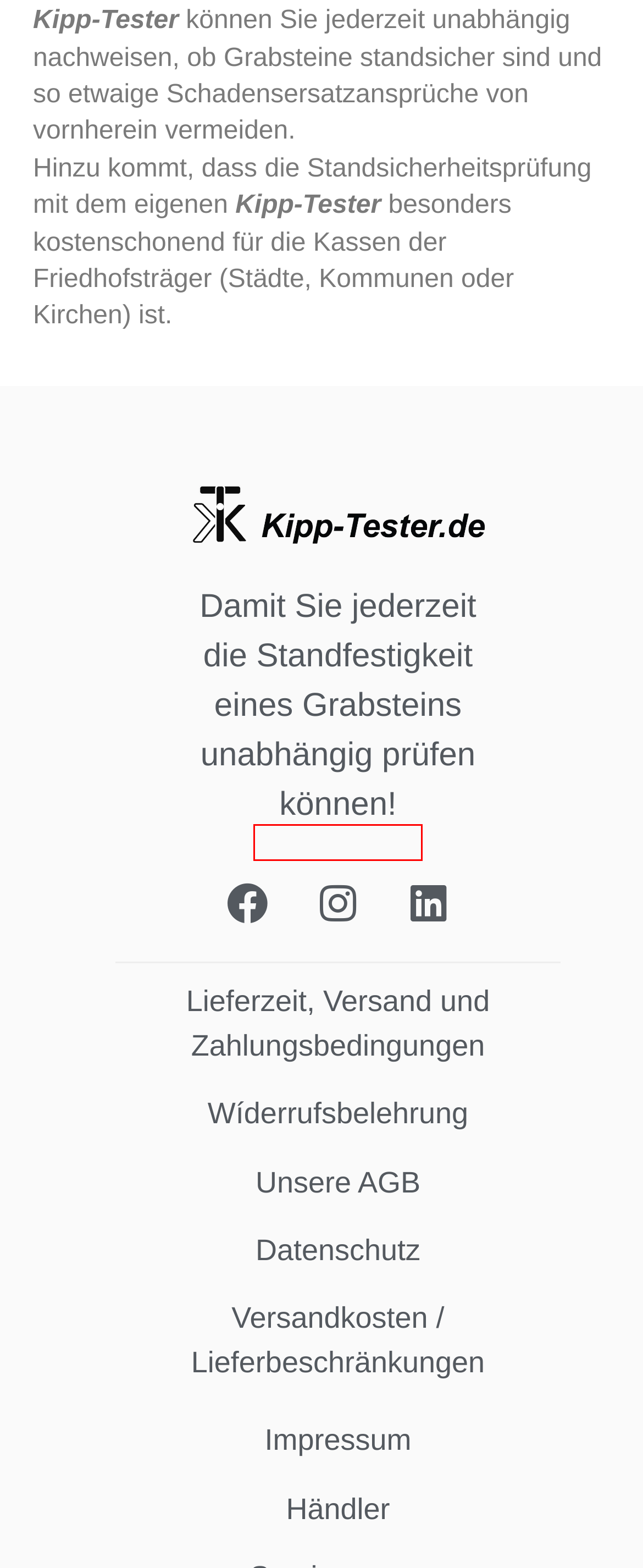Review the screenshot of a webpage that includes a red bounding box. Choose the most suitable webpage description that matches the new webpage after clicking the element within the red bounding box. Here are the candidates:
A. Impressum | Kipp-Tester.de
B. Unsere AGB | Kipp-Tester.de
C. Versandkosten / Lieferbeschränkungen | Kipp-Tester.de
D. Datenschutzerklärung | Kipp-Tester.de
E. Lieferzeit, Versand Und Zahlungsbedingungen | Kipp-Tester.de
F. Händler | Kipp-Tester.de
G. Downloads | Kipp-Tester.de
H. Seminare Zur Standsicherheitsprüfung Mit Kipp-Testern | Kipp-Tester.de

B